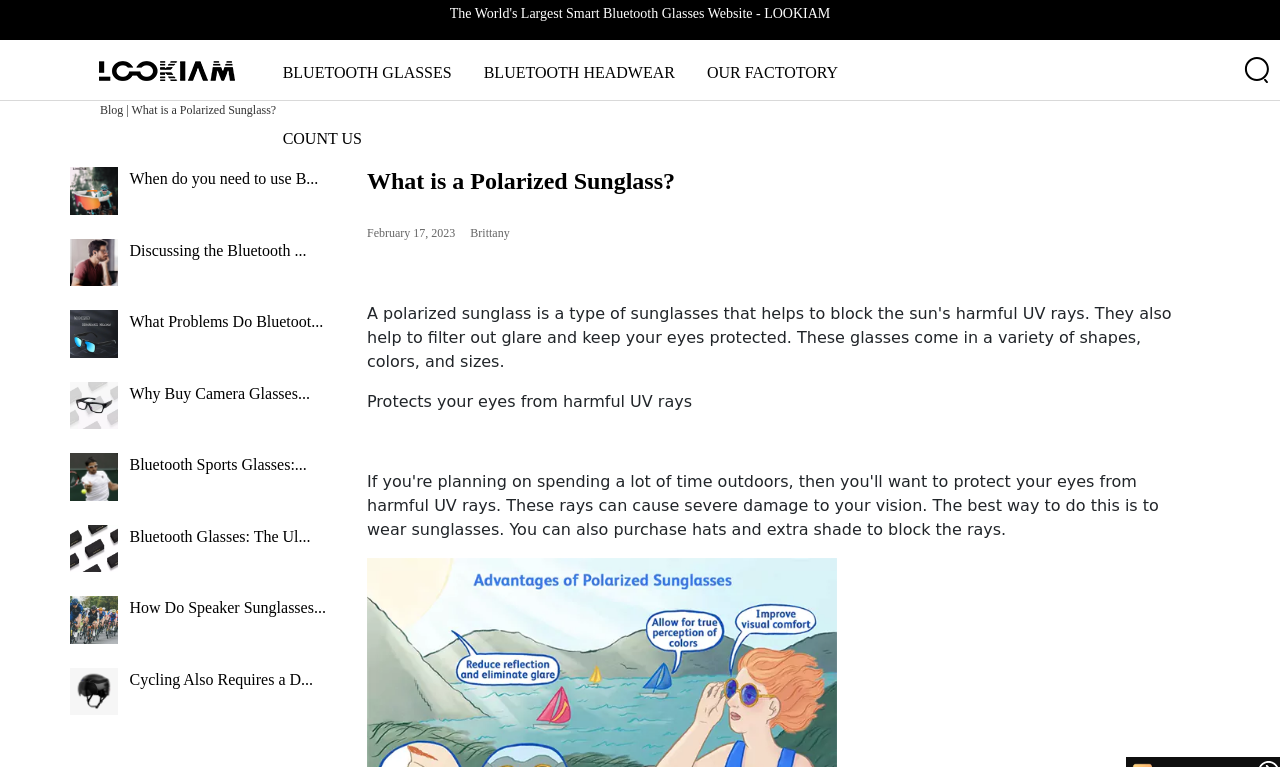Provide a brief response to the question using a single word or phrase: 
What is the date of the article?

February 17, 2023